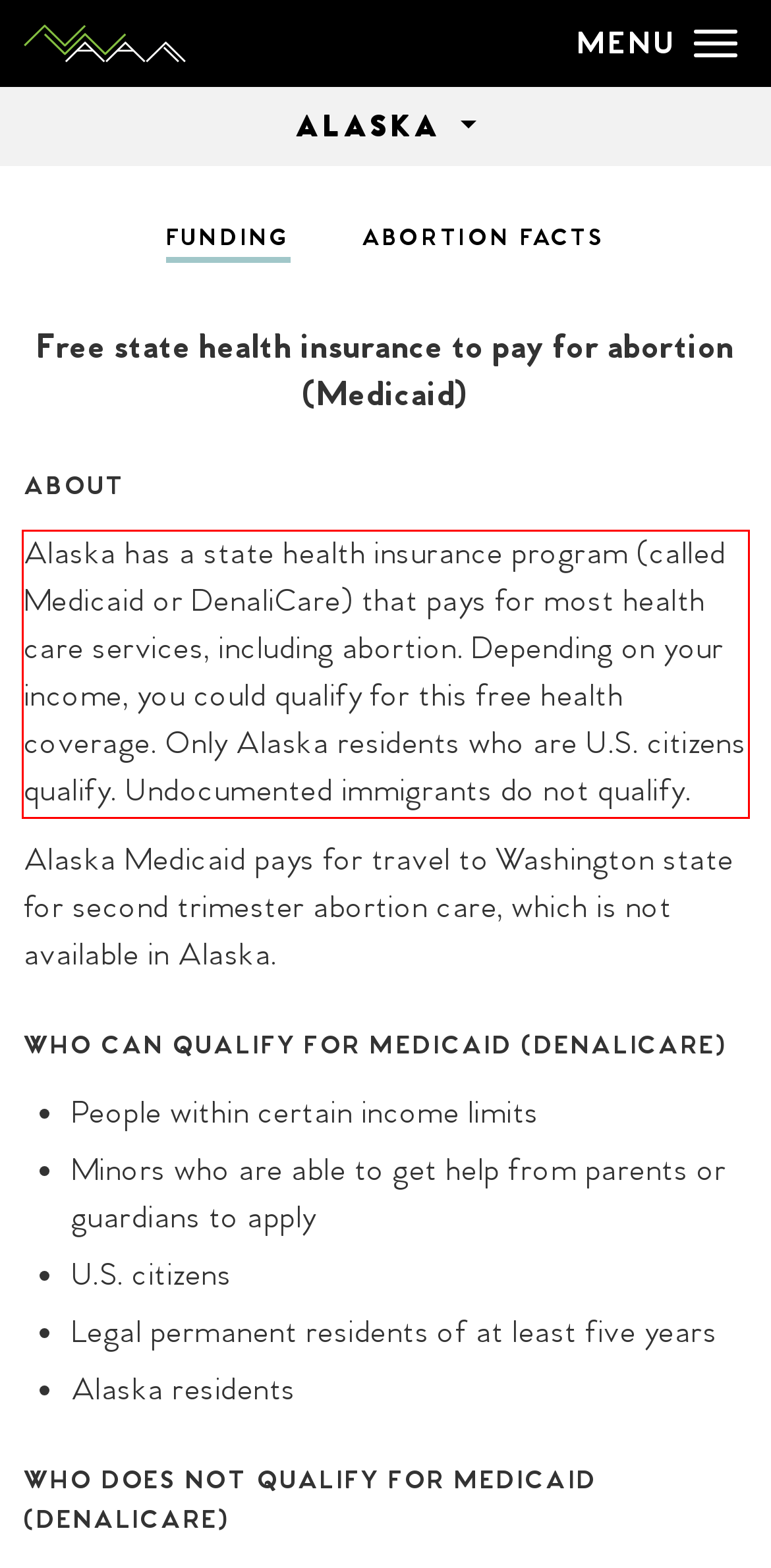Analyze the screenshot of the webpage that features a red bounding box and recognize the text content enclosed within this red bounding box.

Alaska has a state health insurance program (called Medicaid or DenaliCare) that pays for most health care services, including abortion. Depending on your income, you could qualify for this free health coverage. Only Alaska residents who are U.S. citizens qualify. Undocumented immigrants do not qualify.